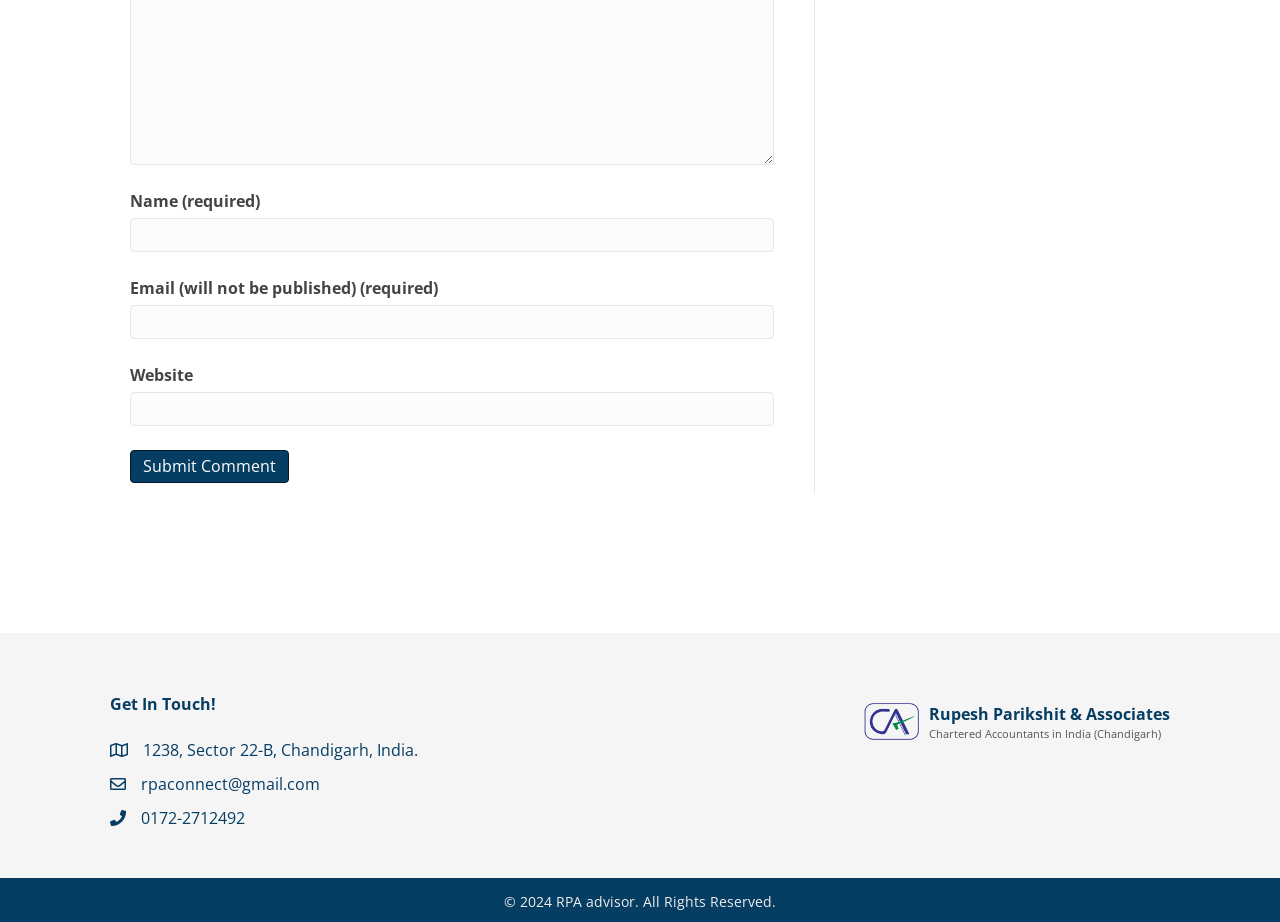Using the provided element description "1238, Sector 22-B, Chandigarh, India.", determine the bounding box coordinates of the UI element.

[0.112, 0.8, 0.327, 0.826]